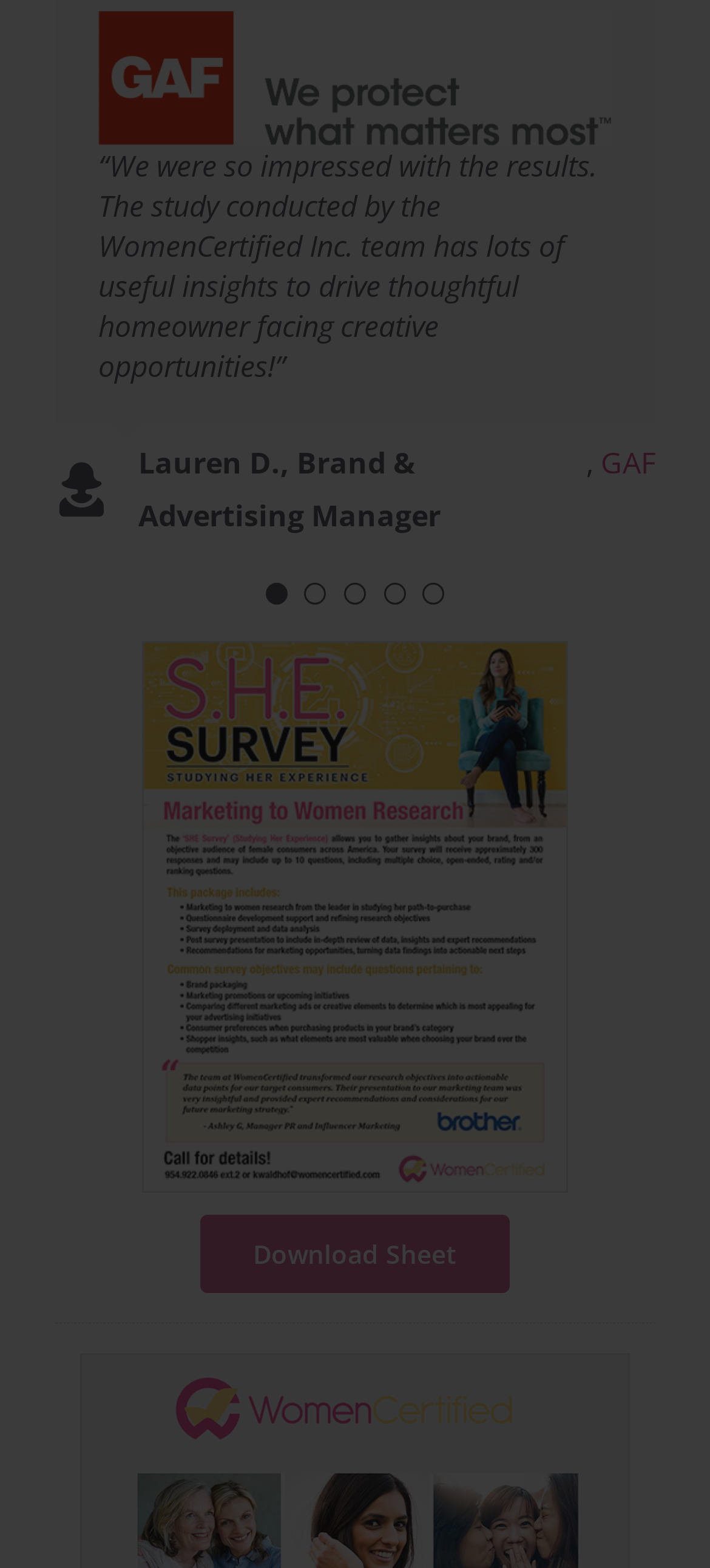Please identify the bounding box coordinates of the element that needs to be clicked to perform the following instruction: "Click on the Kenmore link".

[0.744, 0.577, 0.923, 0.644]